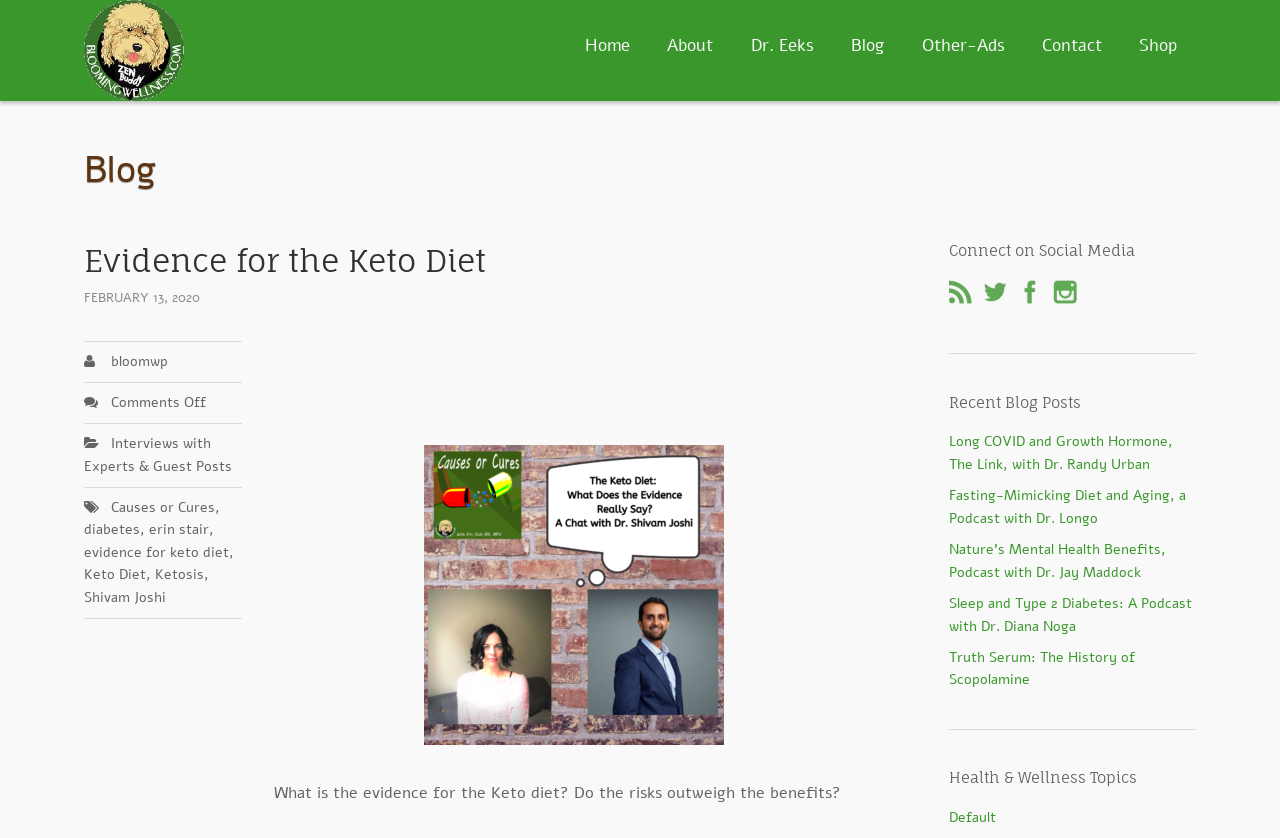Can you determine the bounding box coordinates of the area that needs to be clicked to fulfill the following instruction: "Click the 'NEXT California Mandates Certain Employers To Enroll In State Sponsored Retirement Program' link"?

None